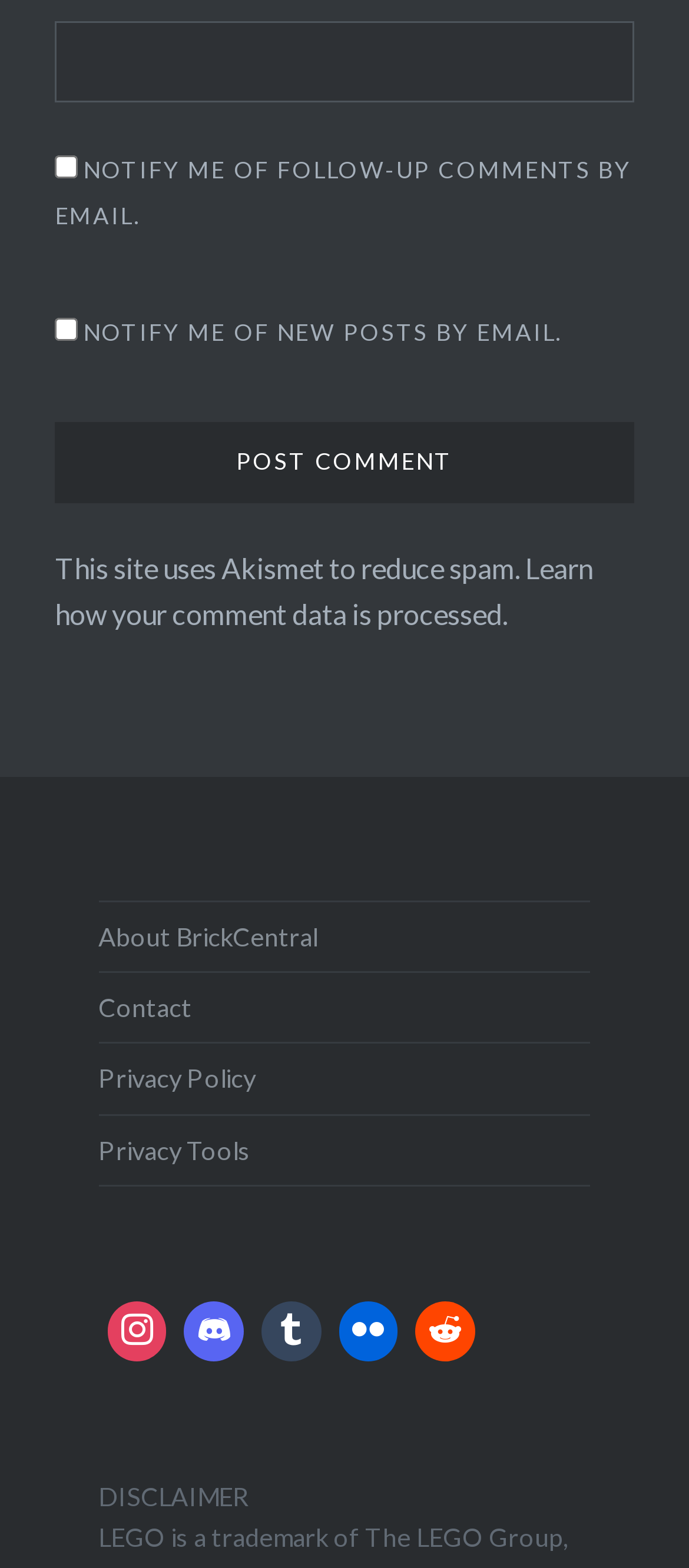What is the purpose of the checkbox?
Refer to the image and give a detailed answer to the query.

The checkbox is labeled 'NOTIFY ME OF FOLLOW-UP COMMENTS BY EMAIL.' and 'NOTIFY ME OF NEW POSTS BY EMAIL.', indicating that its purpose is to allow users to receive notifications about comments or new posts via email.